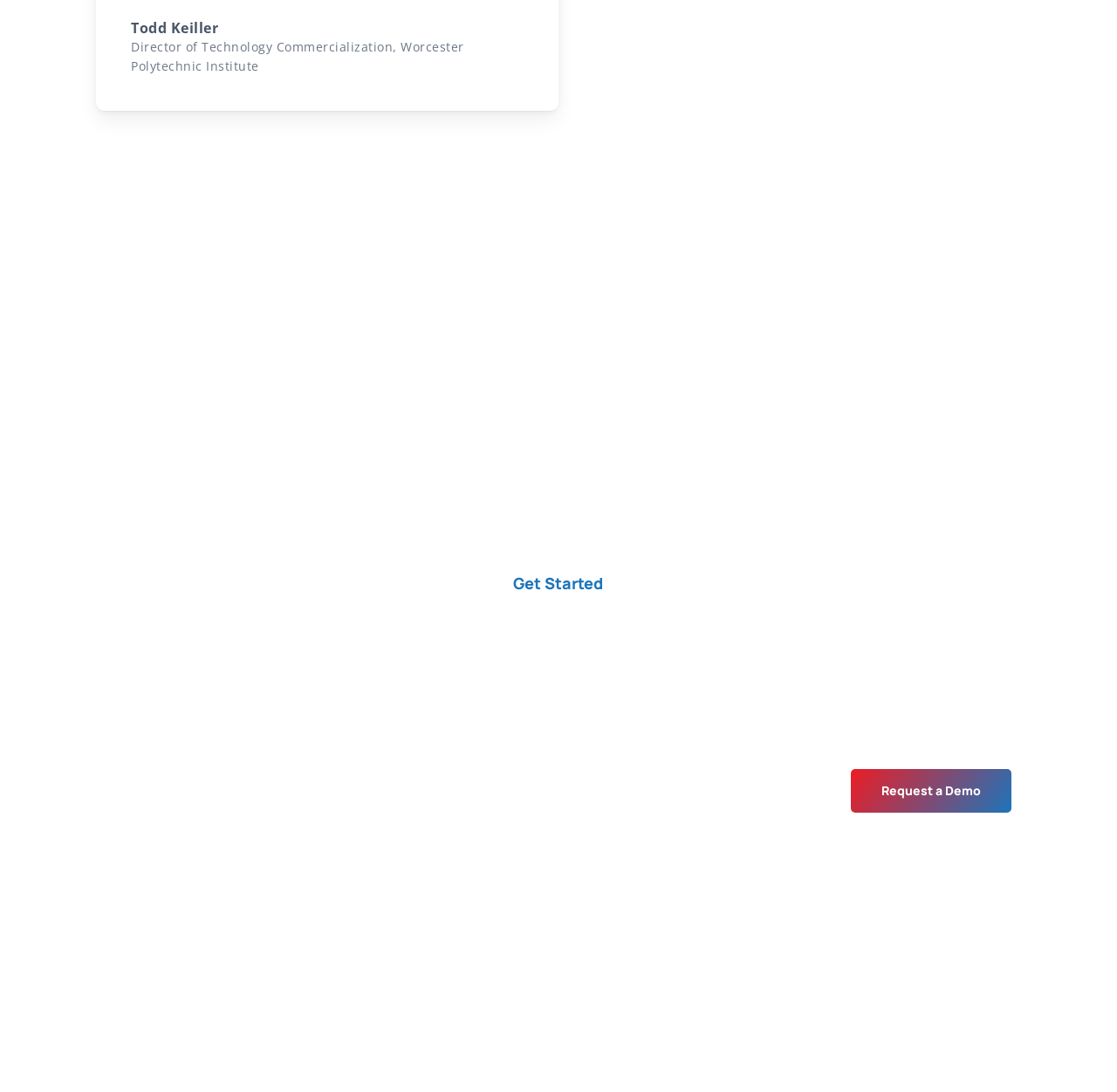Identify the bounding box coordinates for the UI element described as: "Fund Research".

[0.424, 0.761, 0.511, 0.778]